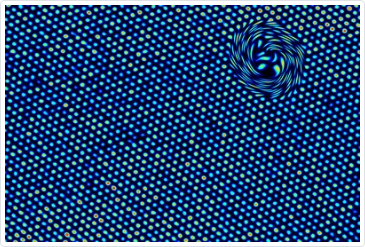Give a thorough caption for the picture.

The image, titled "Whirled Gold," is a striking high-resolution transmission electron microscope photograph showcasing a lattice of gold atoms arranged in a visually captivating pattern. The composition features a vibrant backdrop of blue with intricate, evenly spaced dots representing individual gold atoms, which create the overall structure. In the upper right corner, a swirling formation emerges, adding a dynamic element to the otherwise uniform field. This artistic representation invites viewers to delve deeper into the microcosm of nanotechnology, illustrating the meticulous assembly of atomic structures. The image underscores the research contributions of Jesse Jokerst from the Department of NanoEngineering at UC San Diego, encapsulating both scientific exploration and aesthetic appeal.